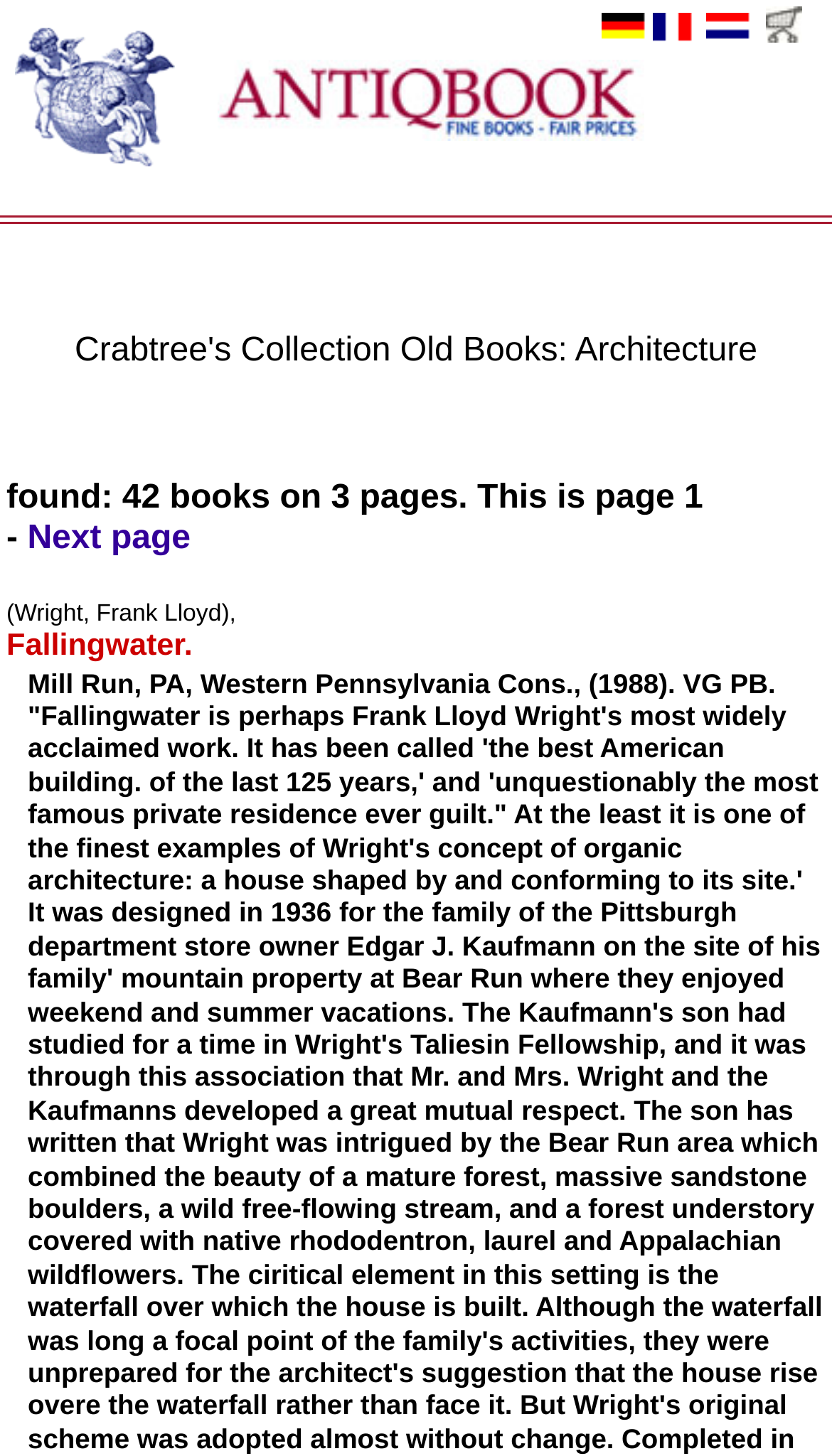How many books are found?
Provide an in-depth and detailed answer to the question.

I found the text 'found: 42 books on 3 pages. This is page 1 - Next page' in the LayoutTableCell element, which indicates that there are 42 books found.